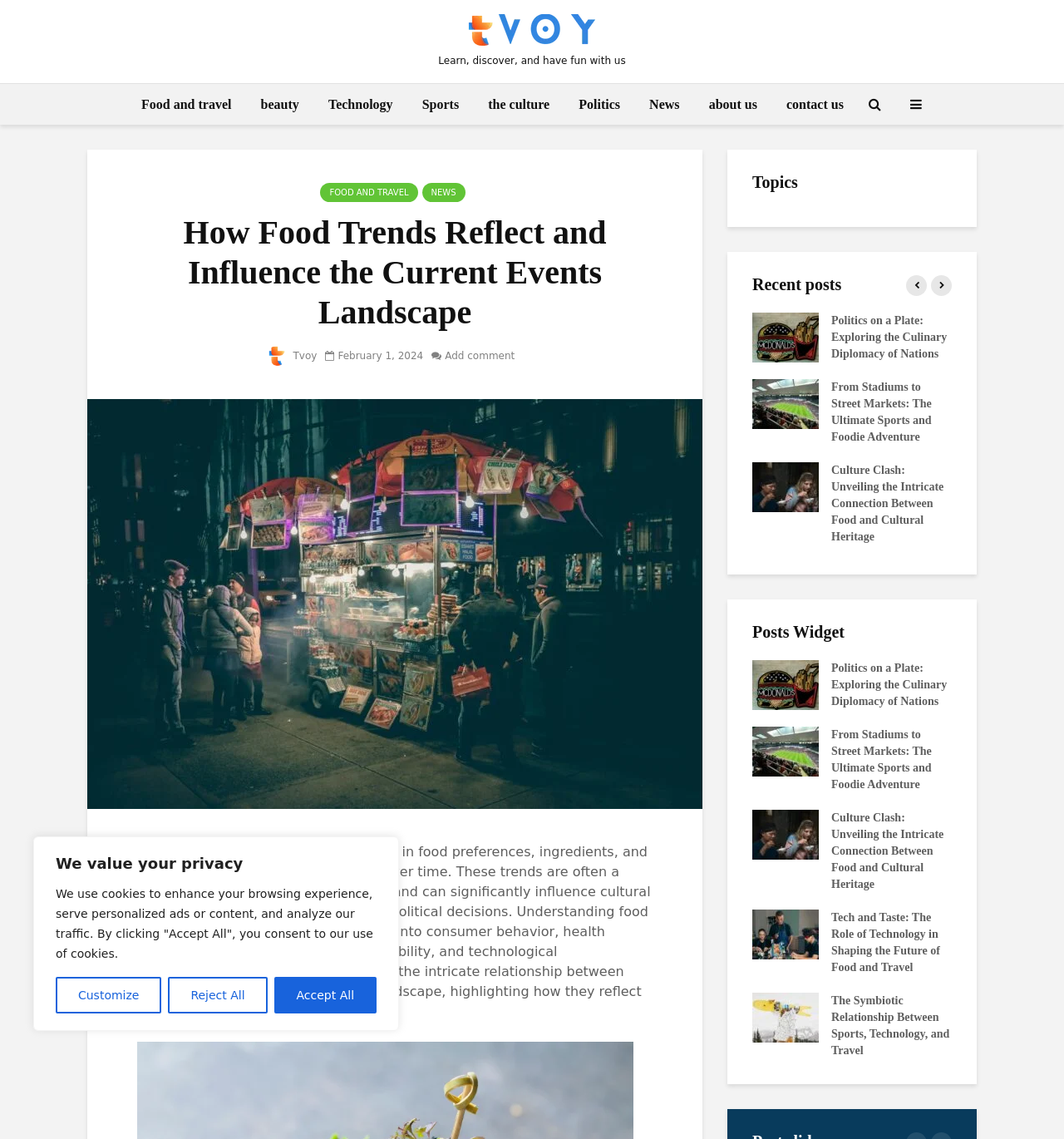Please provide the bounding box coordinates for the UI element as described: "News". The coordinates must be four floats between 0 and 1, represented as [left, top, right, bottom].

[0.397, 0.161, 0.437, 0.177]